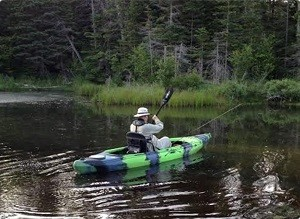What is the kayaker using to guide their kayak?
Please provide a comprehensive answer based on the information in the image.

The caption describes the kayaker as using a paddle to guide their kayak, which features a vibrant green and blue color scheme, highlighting the kayaker's action in the scene.